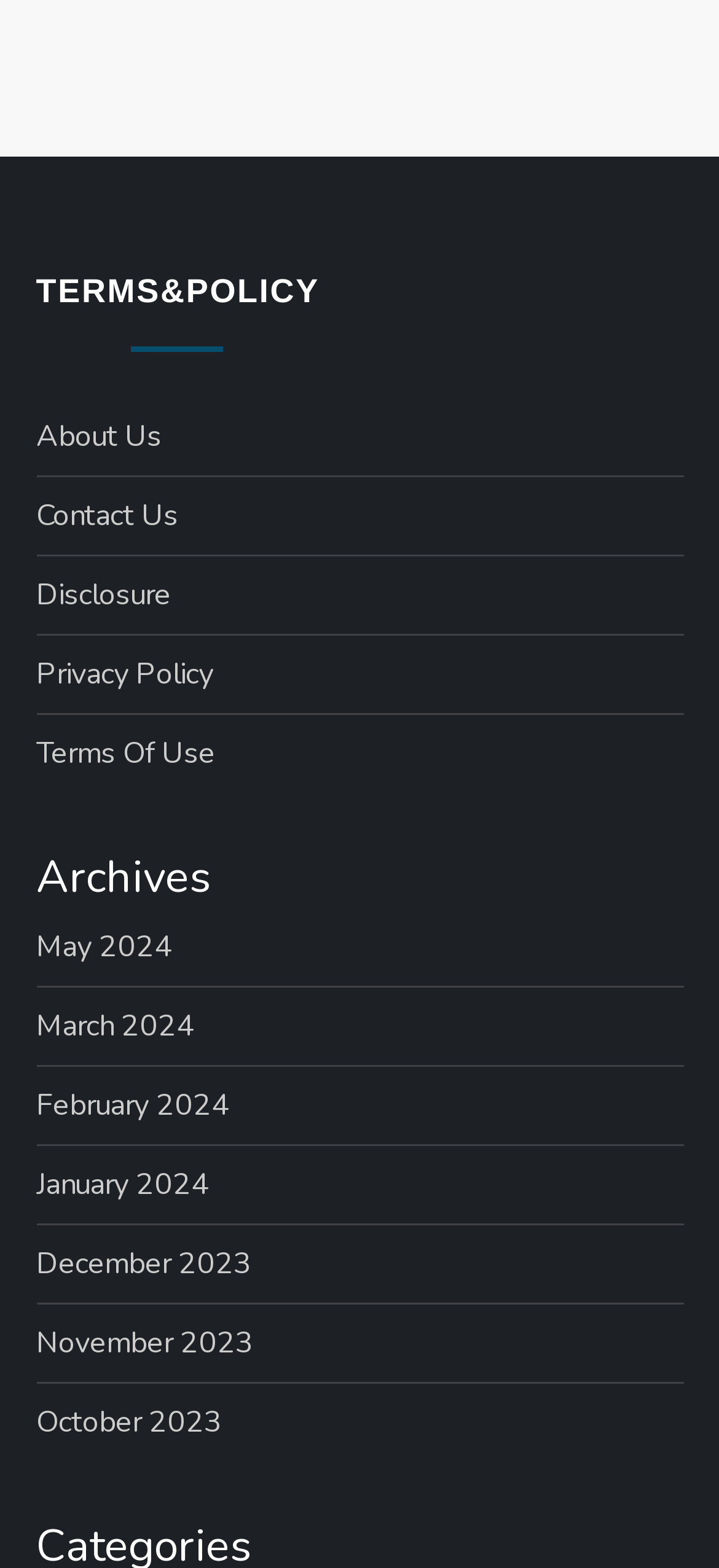Please identify the bounding box coordinates for the region that you need to click to follow this instruction: "Browse Archives".

[0.05, 0.54, 0.95, 0.58]